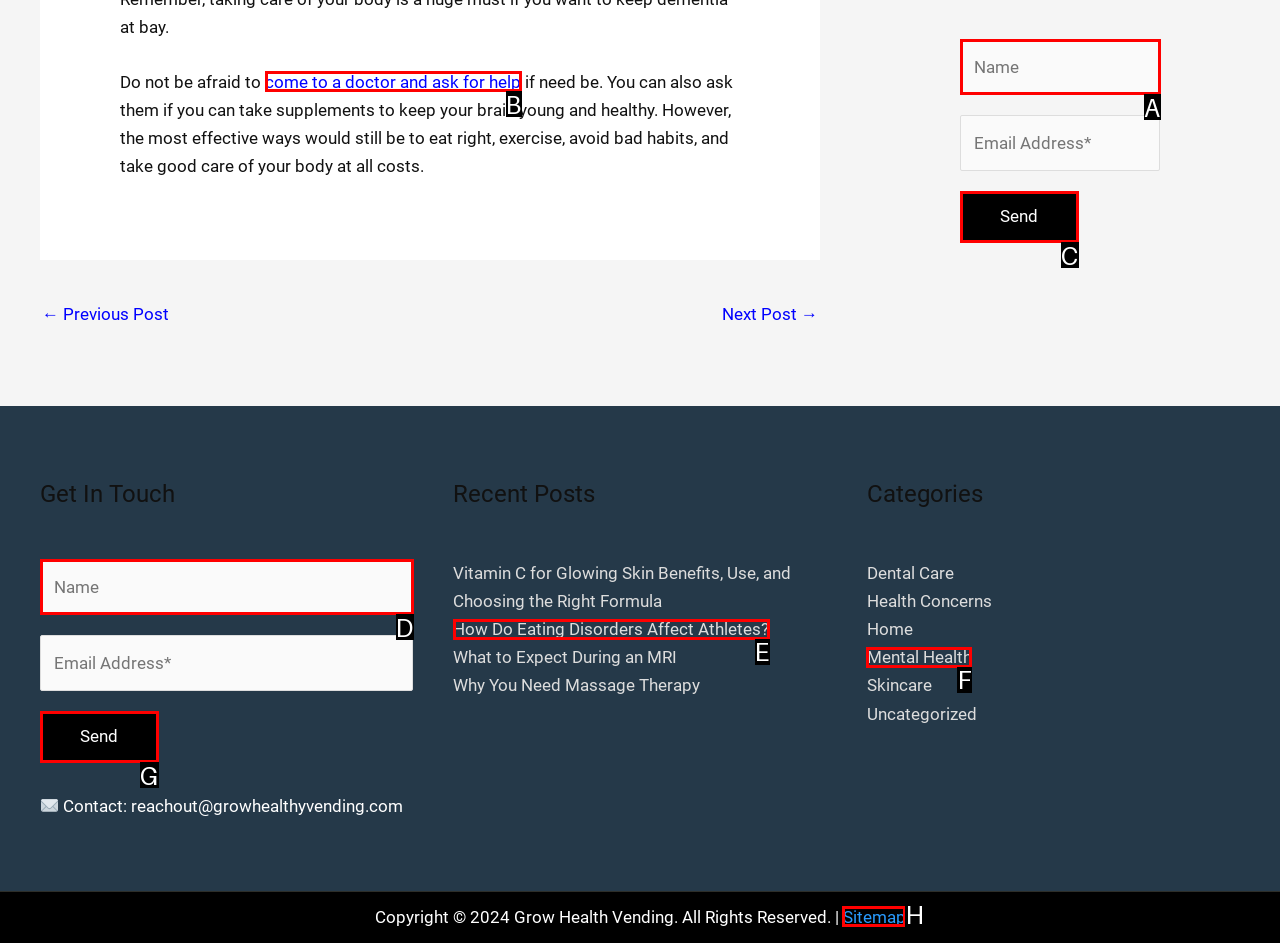Which HTML element matches the description: name="text-809" placeholder="Name"?
Reply with the letter of the correct choice.

A